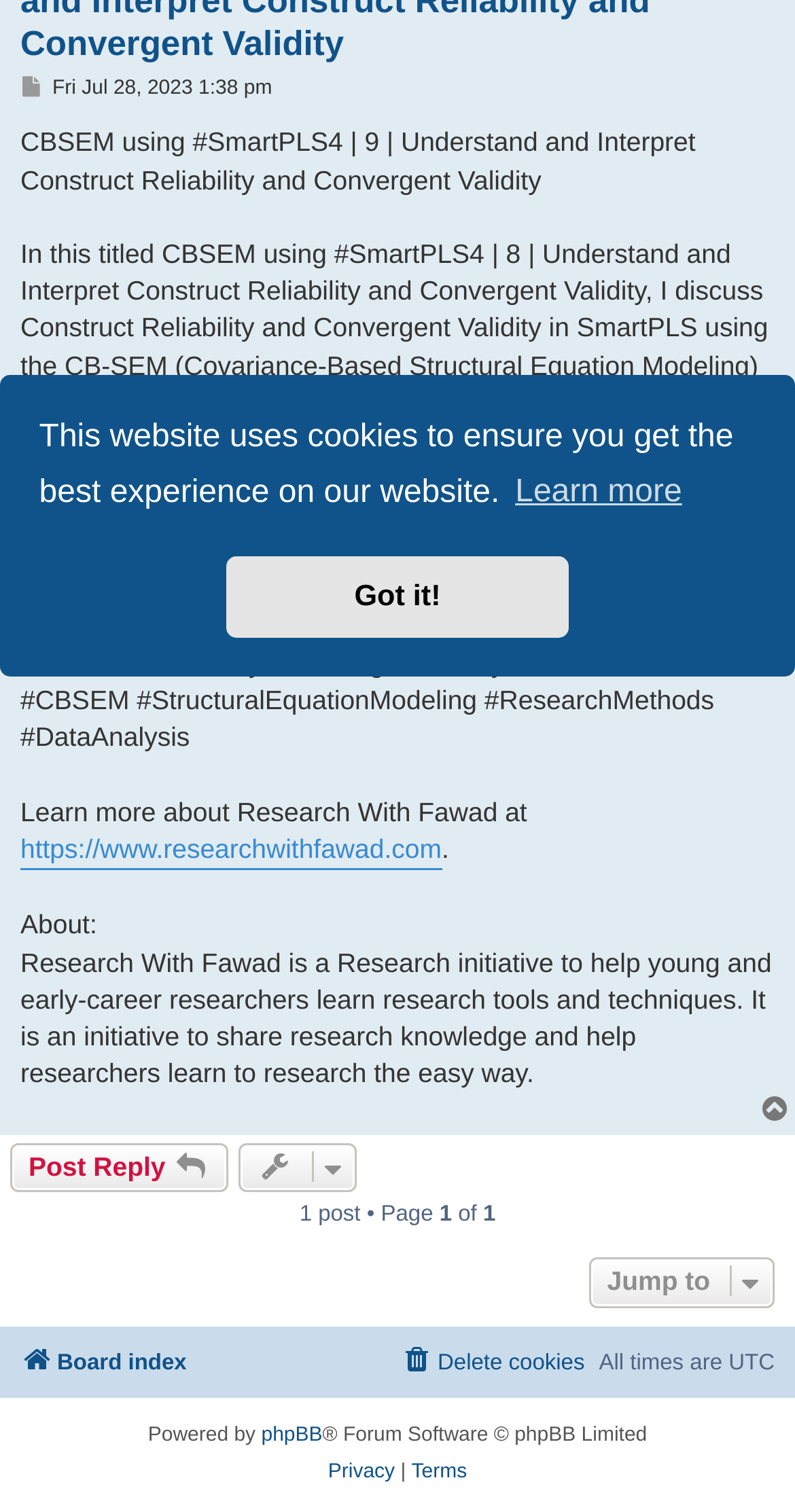Locate and provide the bounding box coordinates for the HTML element that matches this description: "Cedarwood Oil".

None